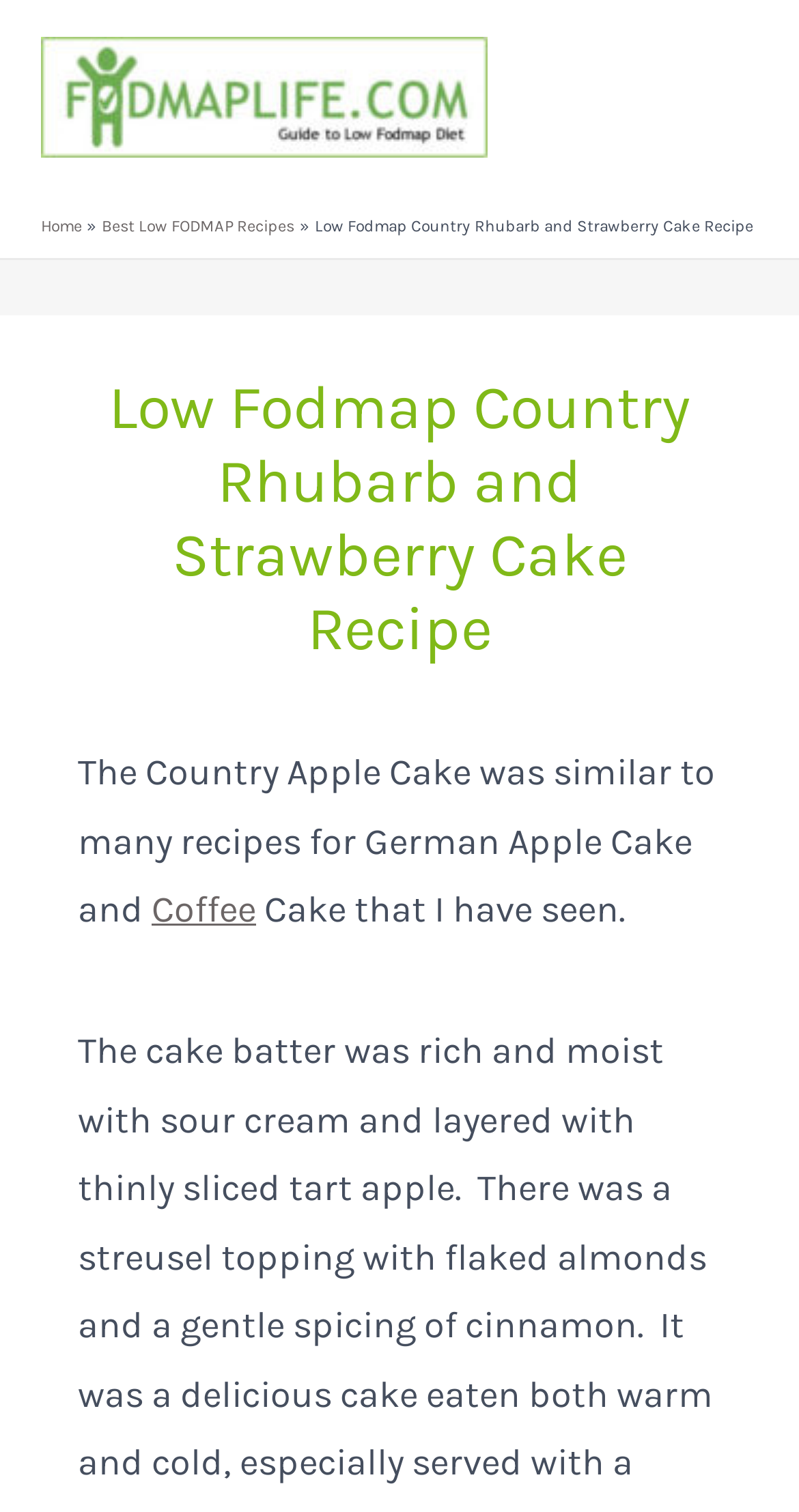What is the name of the website?
Using the information from the image, give a concise answer in one word or a short phrase.

FodmapLife.com